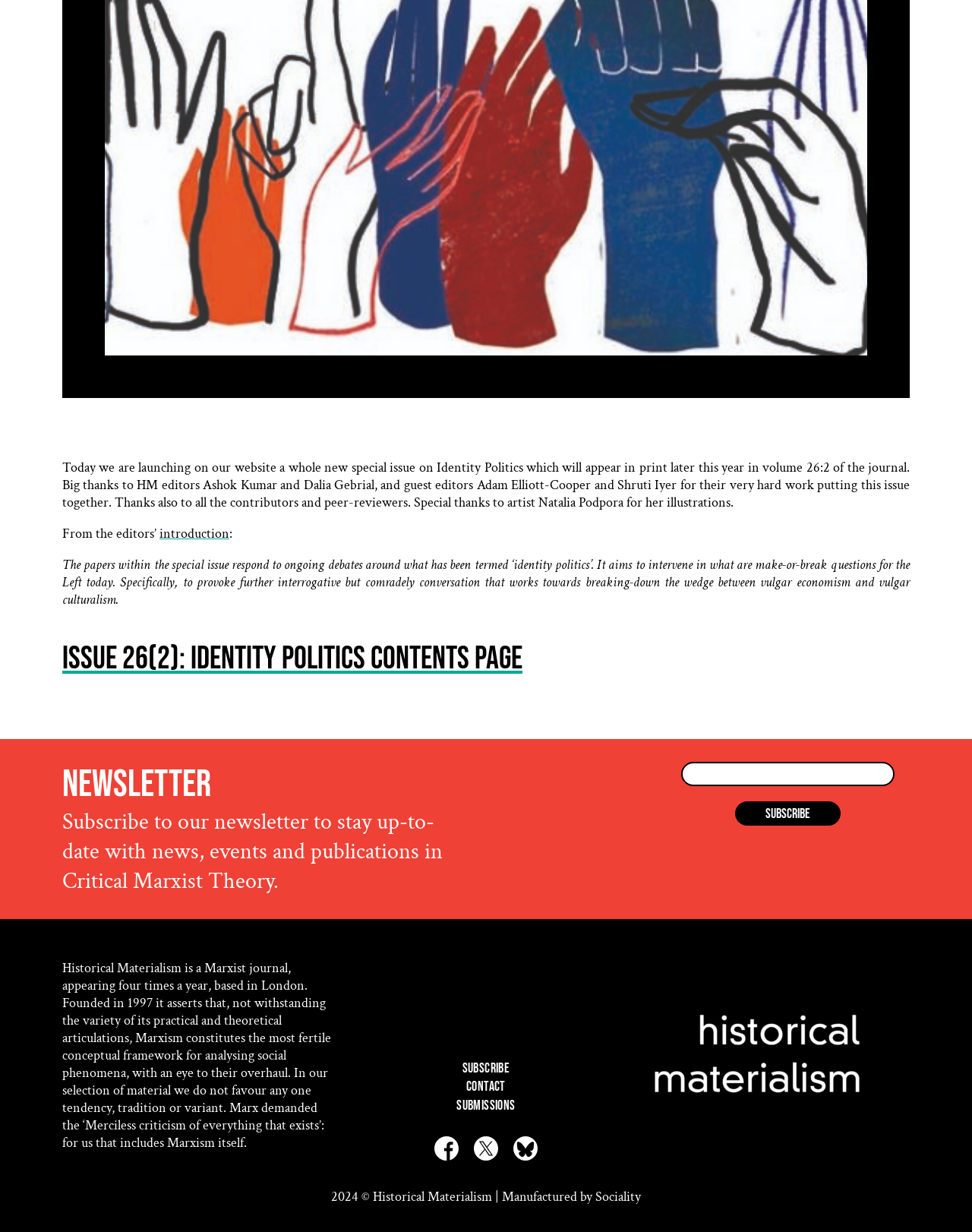Locate the bounding box of the UI element based on this description: "Submissions". Provide four float numbers between 0 and 1 as [left, top, right, bottom].

[0.47, 0.891, 0.53, 0.904]